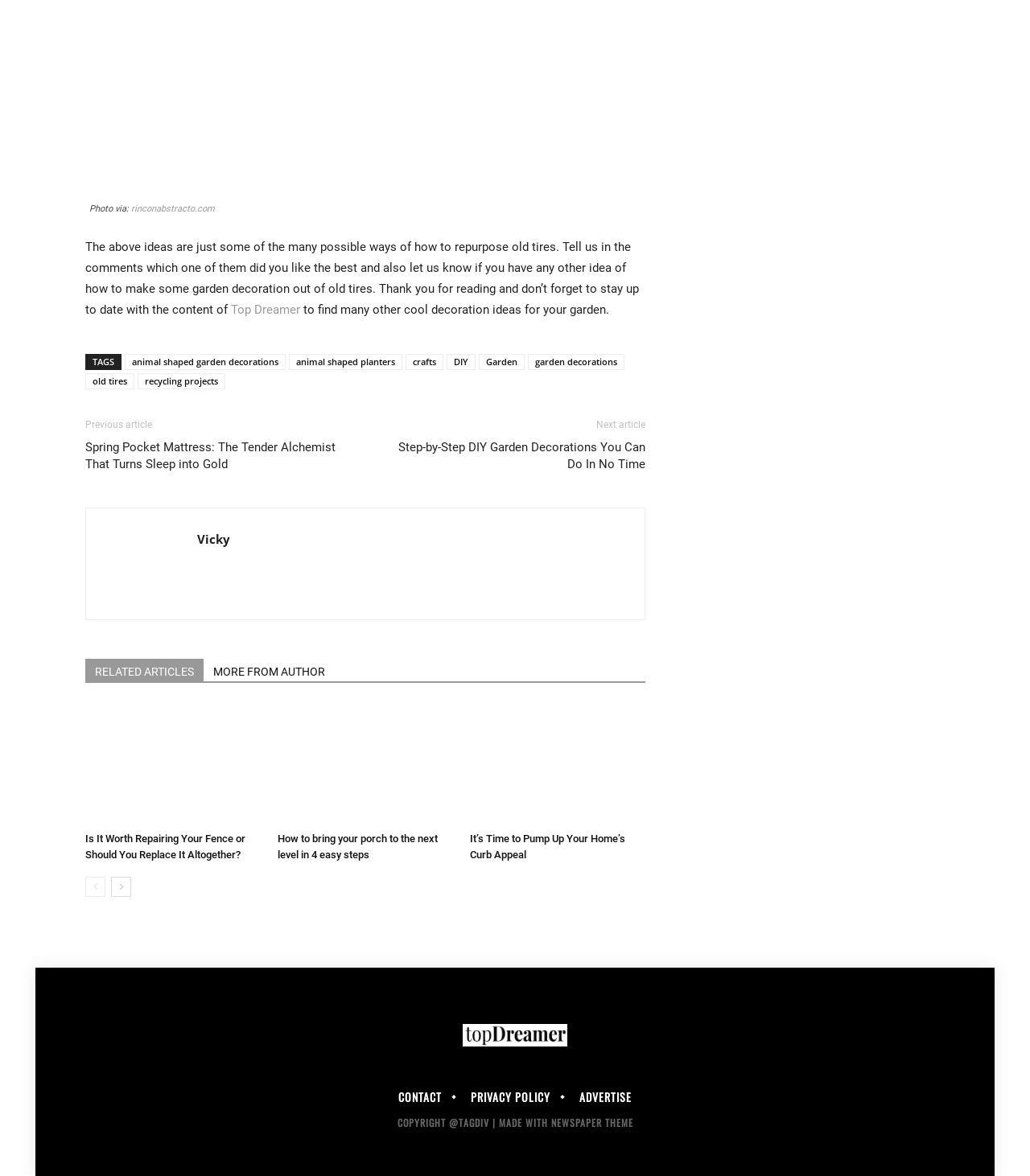What is the purpose of the 'RELATED ARTICLES' section?
Please provide a single word or phrase as your answer based on the image.

To show similar articles